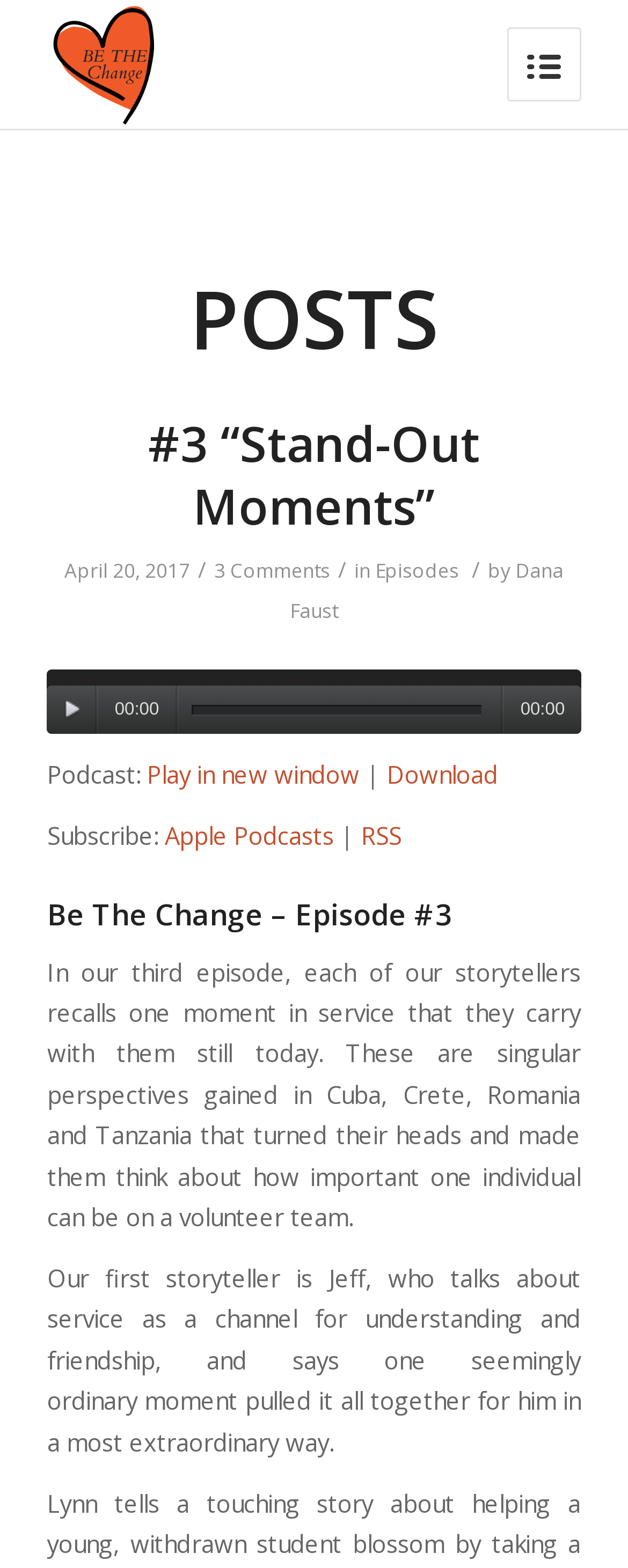Please determine the bounding box coordinates of the area that needs to be clicked to complete this task: 'Play the audio'. The coordinates must be four float numbers between 0 and 1, formatted as [left, top, right, bottom].

[0.096, 0.444, 0.134, 0.461]